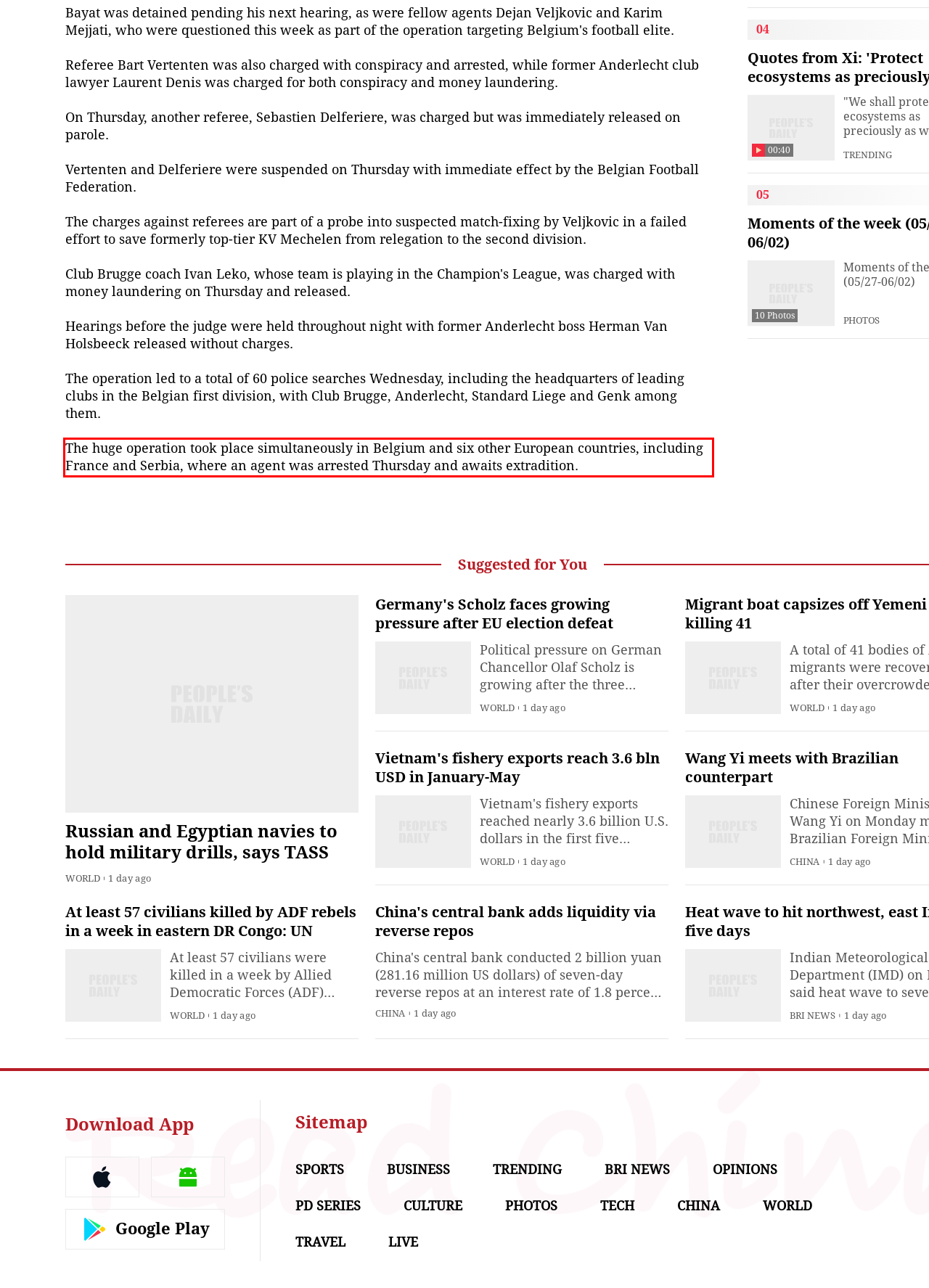By examining the provided screenshot of a webpage, recognize the text within the red bounding box and generate its text content.

The huge operation took place simultaneously in Belgium and six other European countries, including France and Serbia, where an agent was arrested Thursday and awaits extradition.